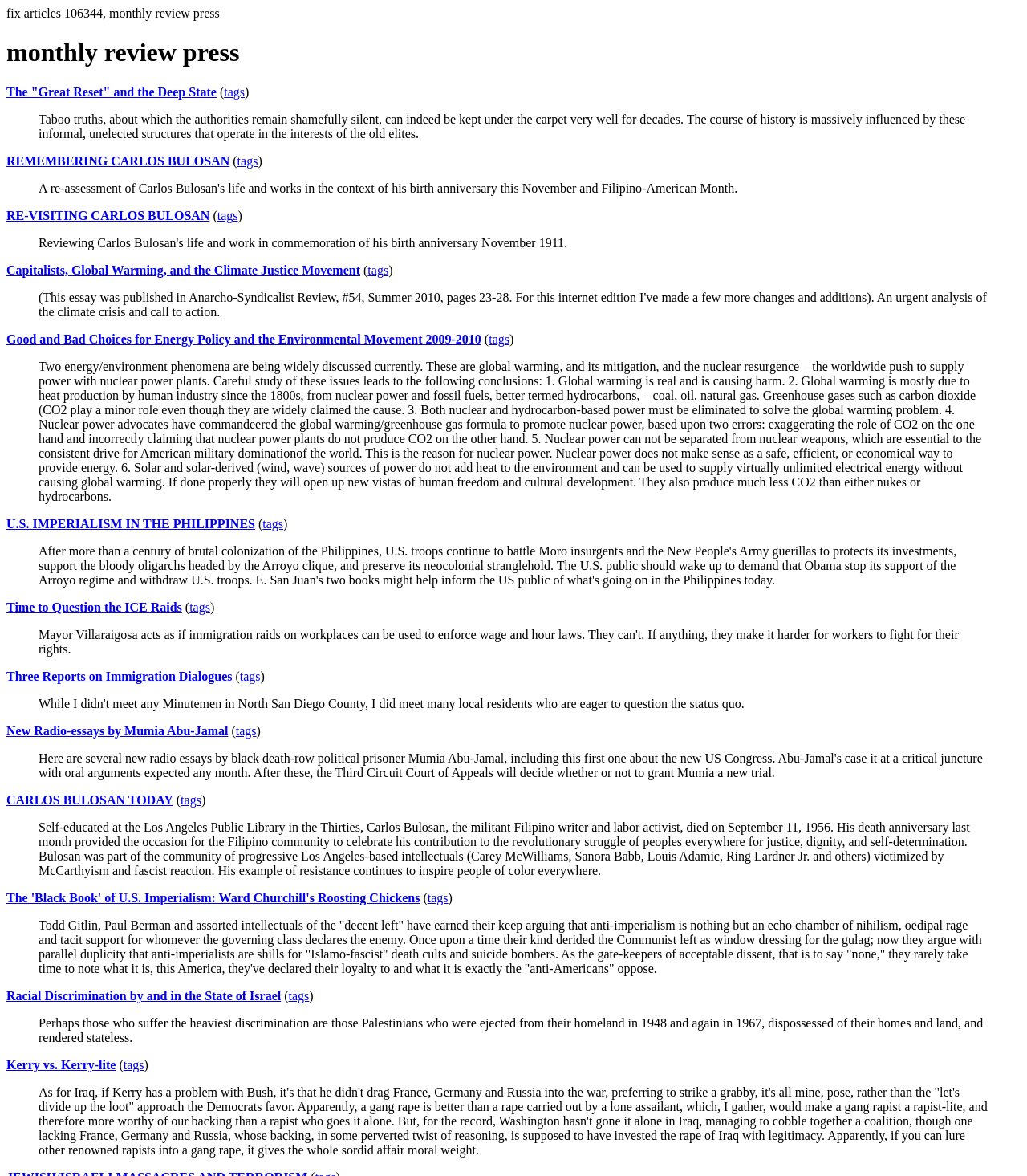Find the bounding box coordinates of the clickable region needed to perform the following instruction: "Explore the article 'Capitalists, Global Warming, and the Climate Justice Movement'". The coordinates should be provided as four float numbers between 0 and 1, i.e., [left, top, right, bottom].

[0.006, 0.224, 0.351, 0.235]